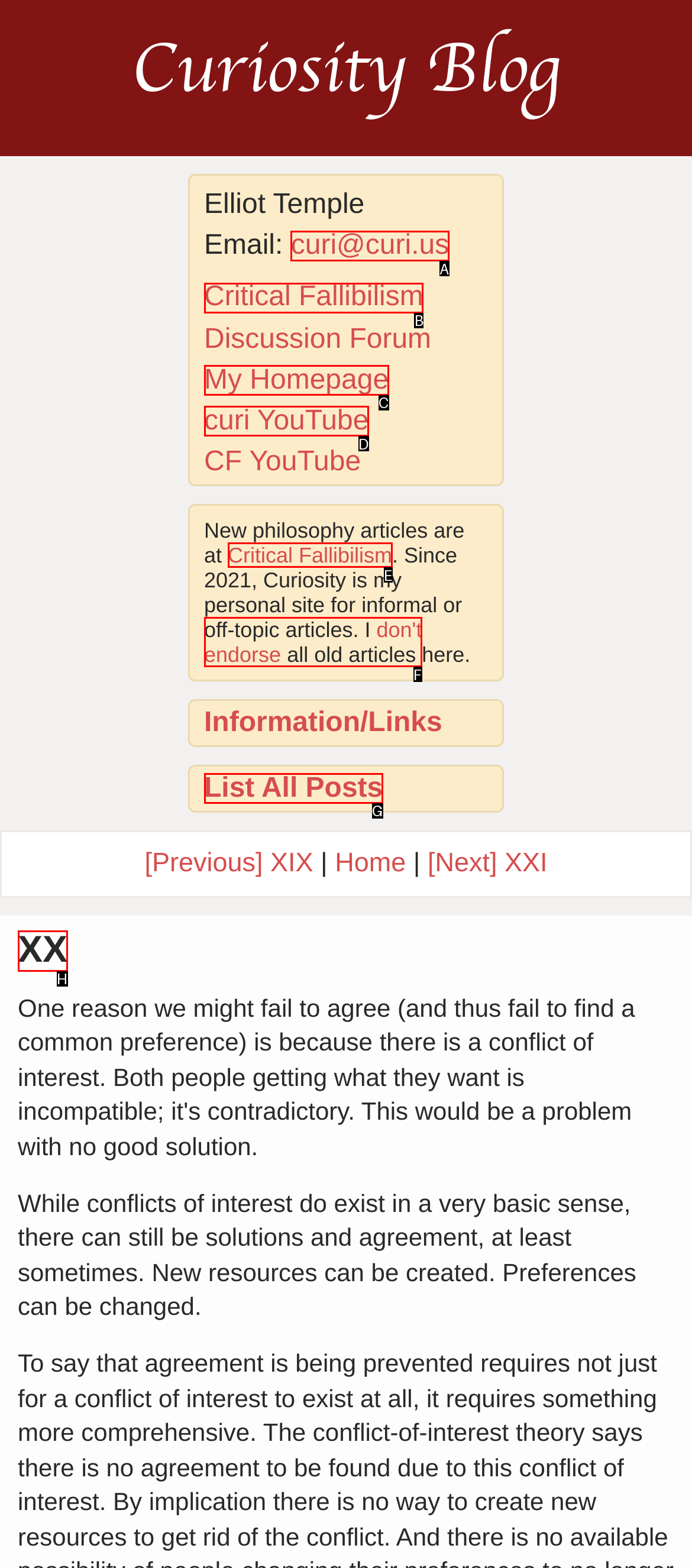From the options presented, which lettered element matches this description: List All Posts
Reply solely with the letter of the matching option.

G